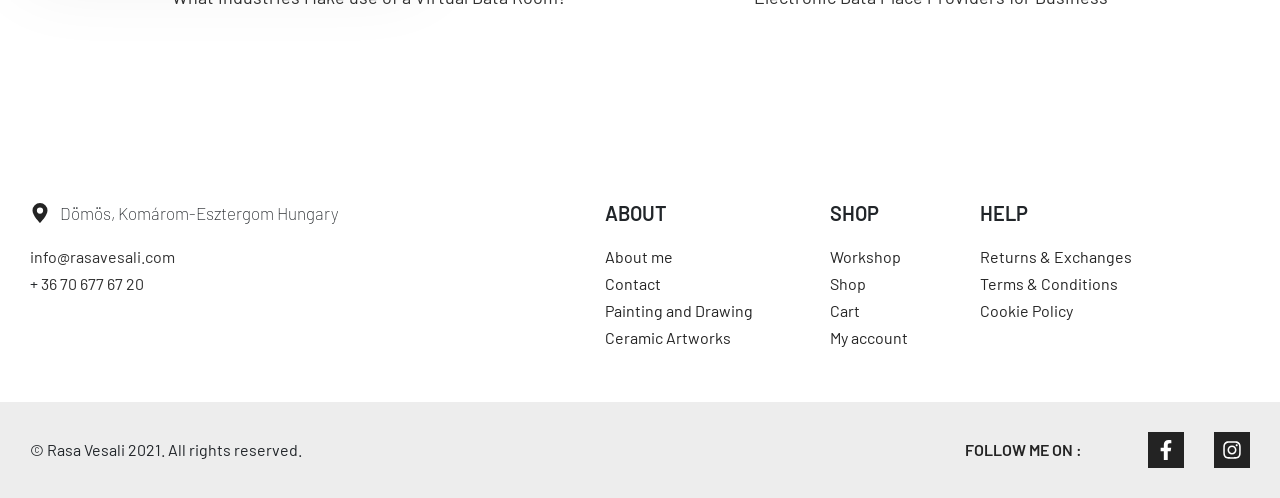What is the copyright year mentioned?
Look at the webpage screenshot and answer the question with a detailed explanation.

I found the copyright year mentioned in the static text element with the text '© Rasa Vesali 2021. All rights reserved.' which is located at the bottom of the webpage.